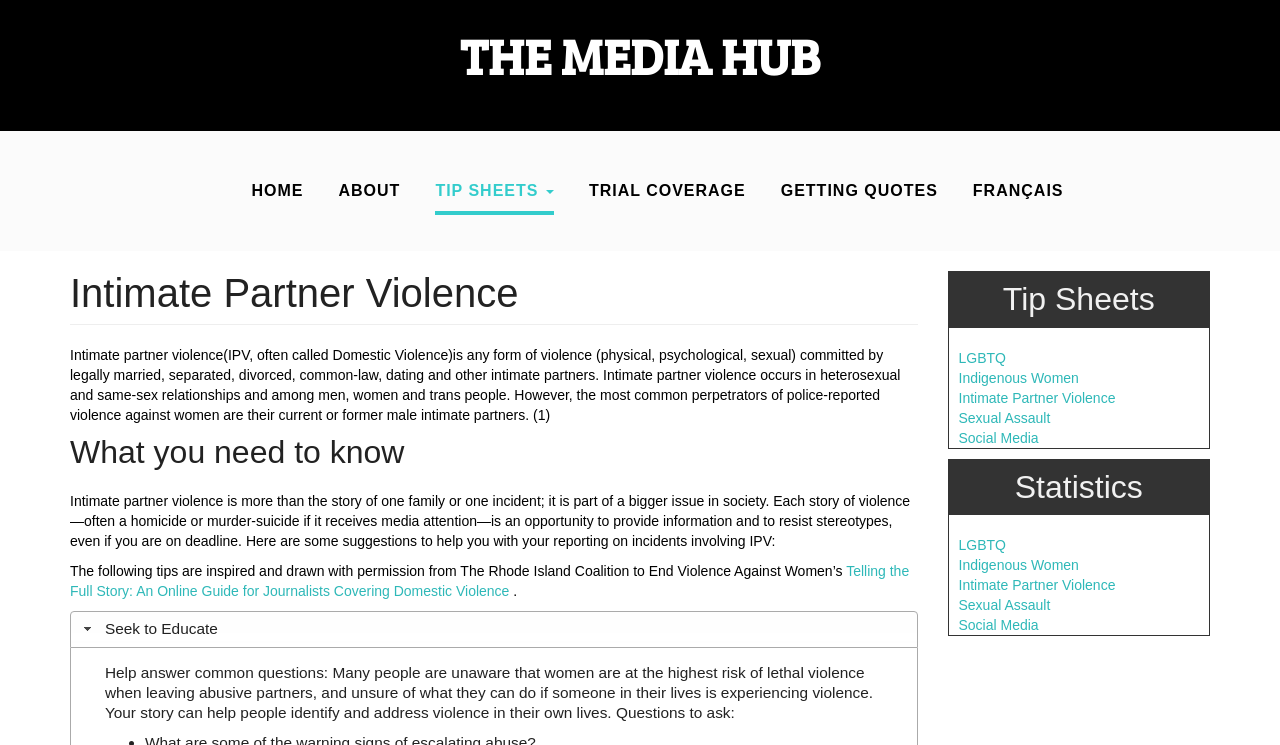What is the focus of the 'Tip Sheets' section?
Identify the answer in the screenshot and reply with a single word or phrase.

 IPV and related topics